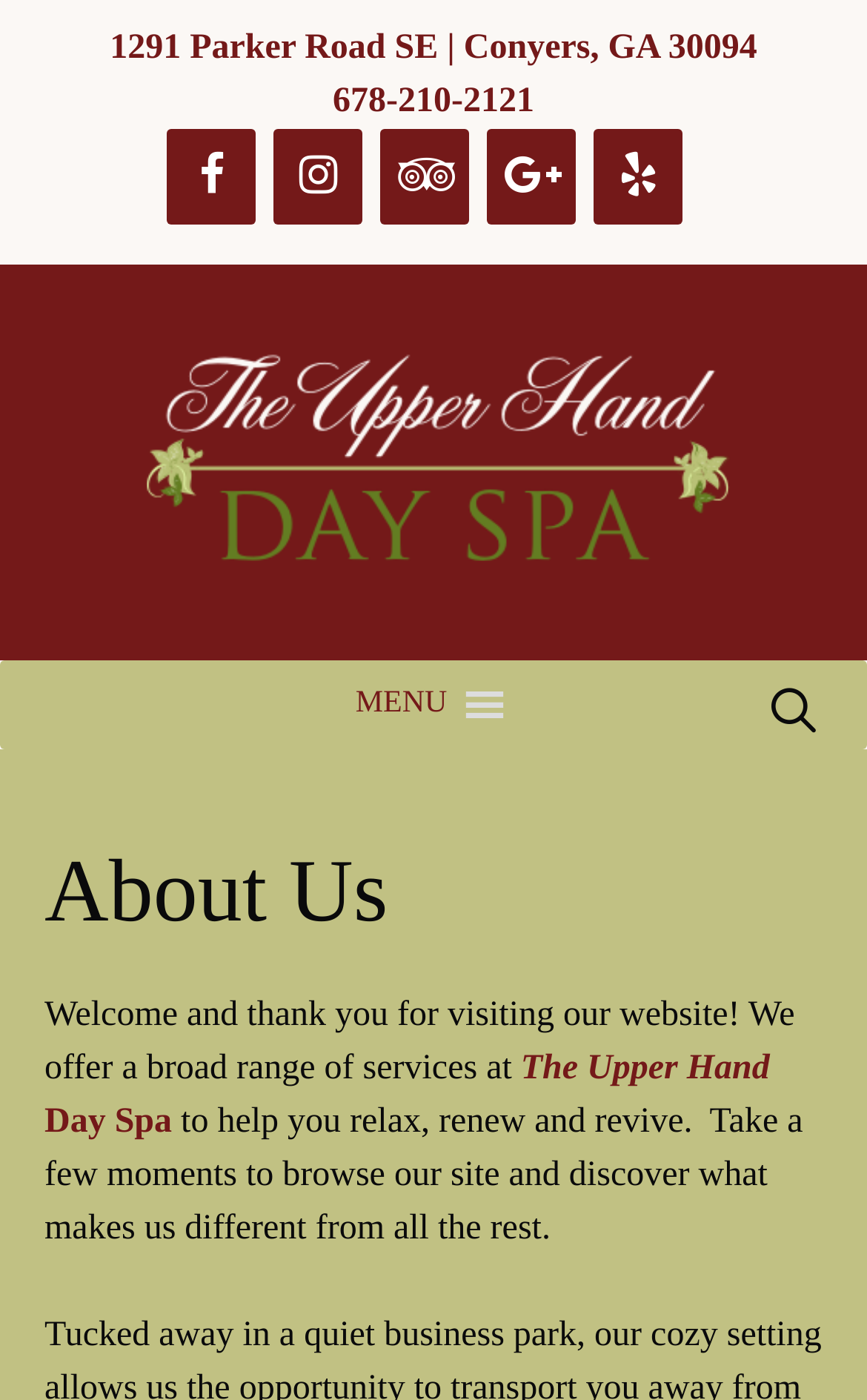Please mark the clickable region by giving the bounding box coordinates needed to complete this instruction: "Chat with the AI Assistant".

None